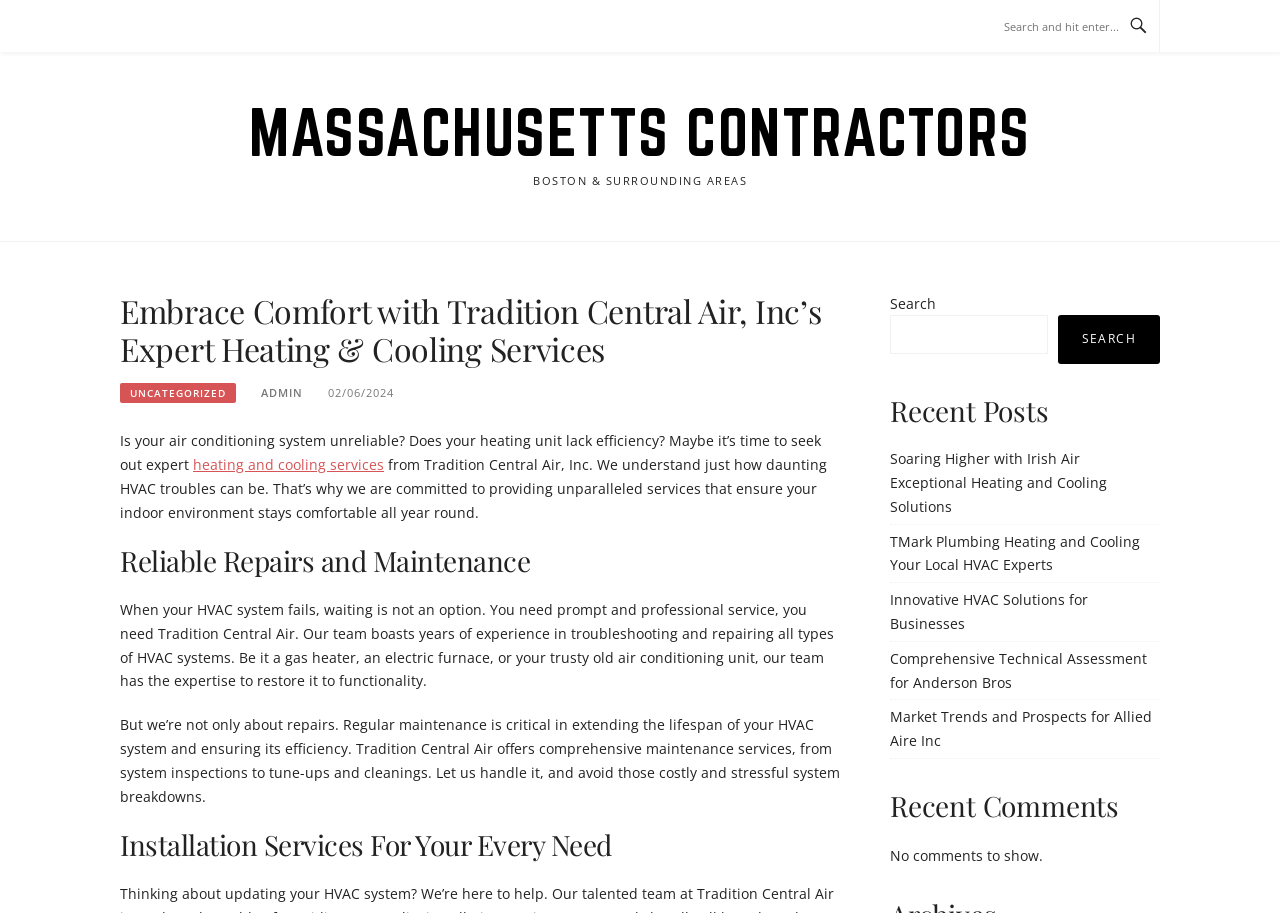For the element described, predict the bounding box coordinates as (top-left x, top-left y, bottom-right x, bottom-right y). All values should be between 0 and 1. Element description: Uncategorized

[0.094, 0.42, 0.184, 0.442]